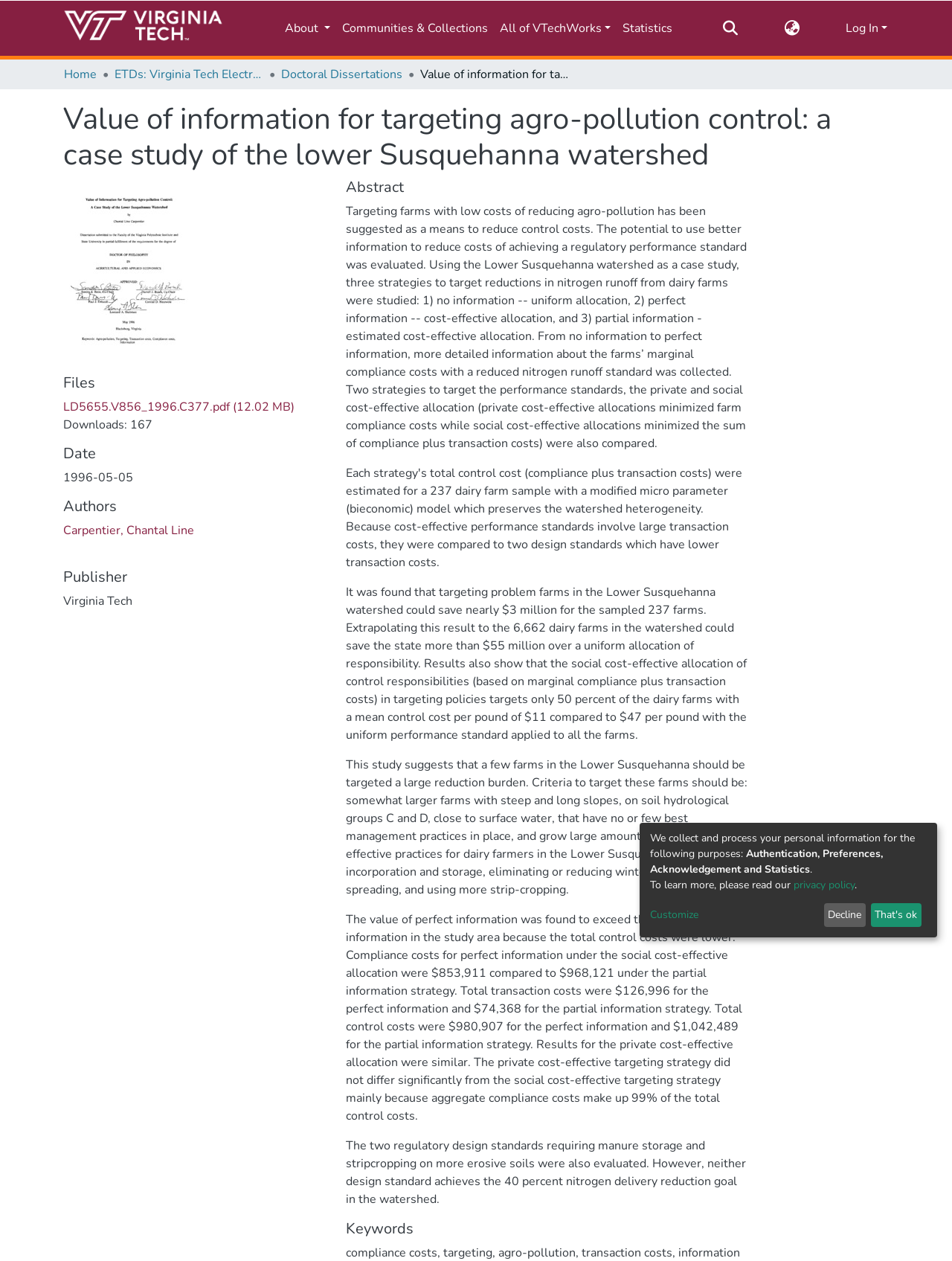Determine the bounding box coordinates of the region to click in order to accomplish the following instruction: "Click the 'Repository logo' link". Provide the coordinates as four float numbers between 0 and 1, specifically [left, top, right, bottom].

[0.066, 0.005, 0.235, 0.04]